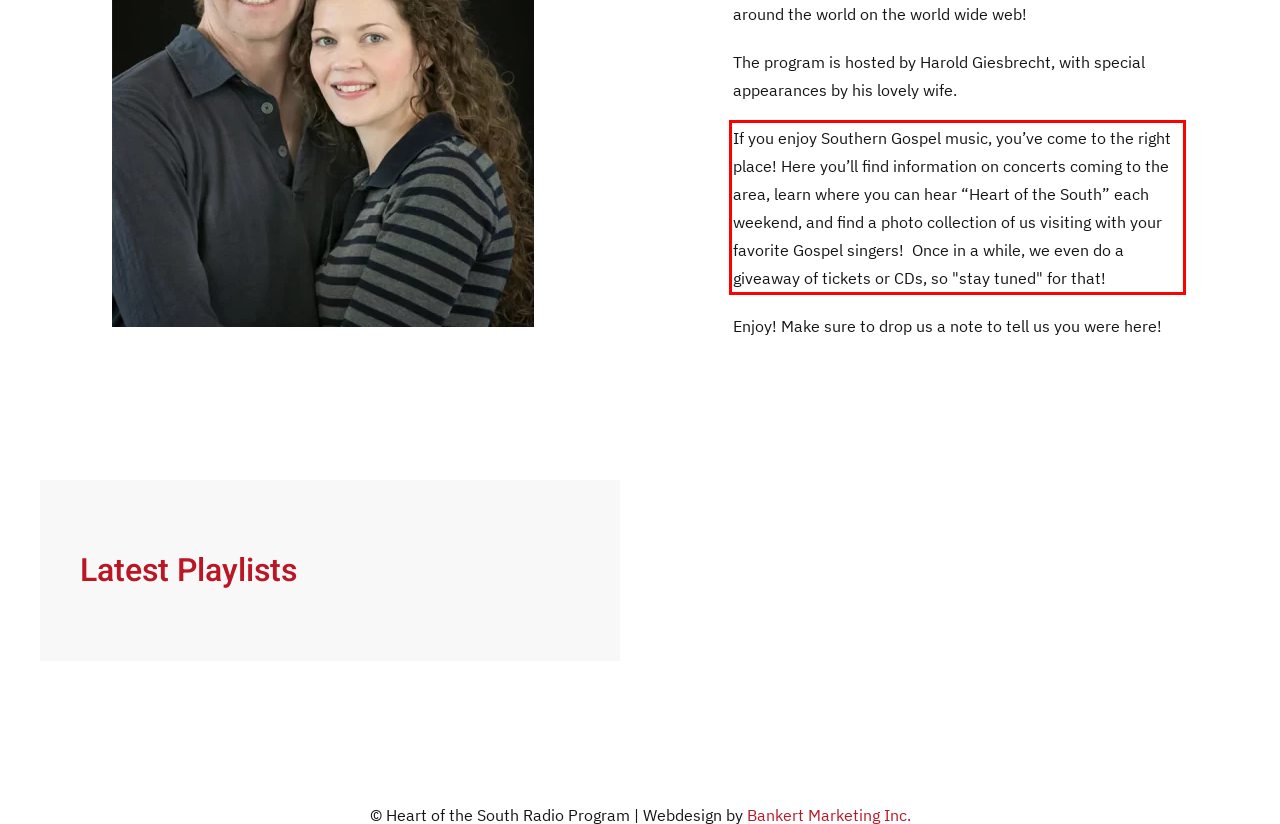Please perform OCR on the text content within the red bounding box that is highlighted in the provided webpage screenshot.

If you enjoy Southern Gospel music, you’ve come to the right place! Here you’ll find information on concerts coming to the area, learn where you can hear “Heart of the South” each weekend, and find a photo collection of us visiting with your favorite Gospel singers! Once in a while, we even do a giveaway of tickets or CDs, so "stay tuned" for that!